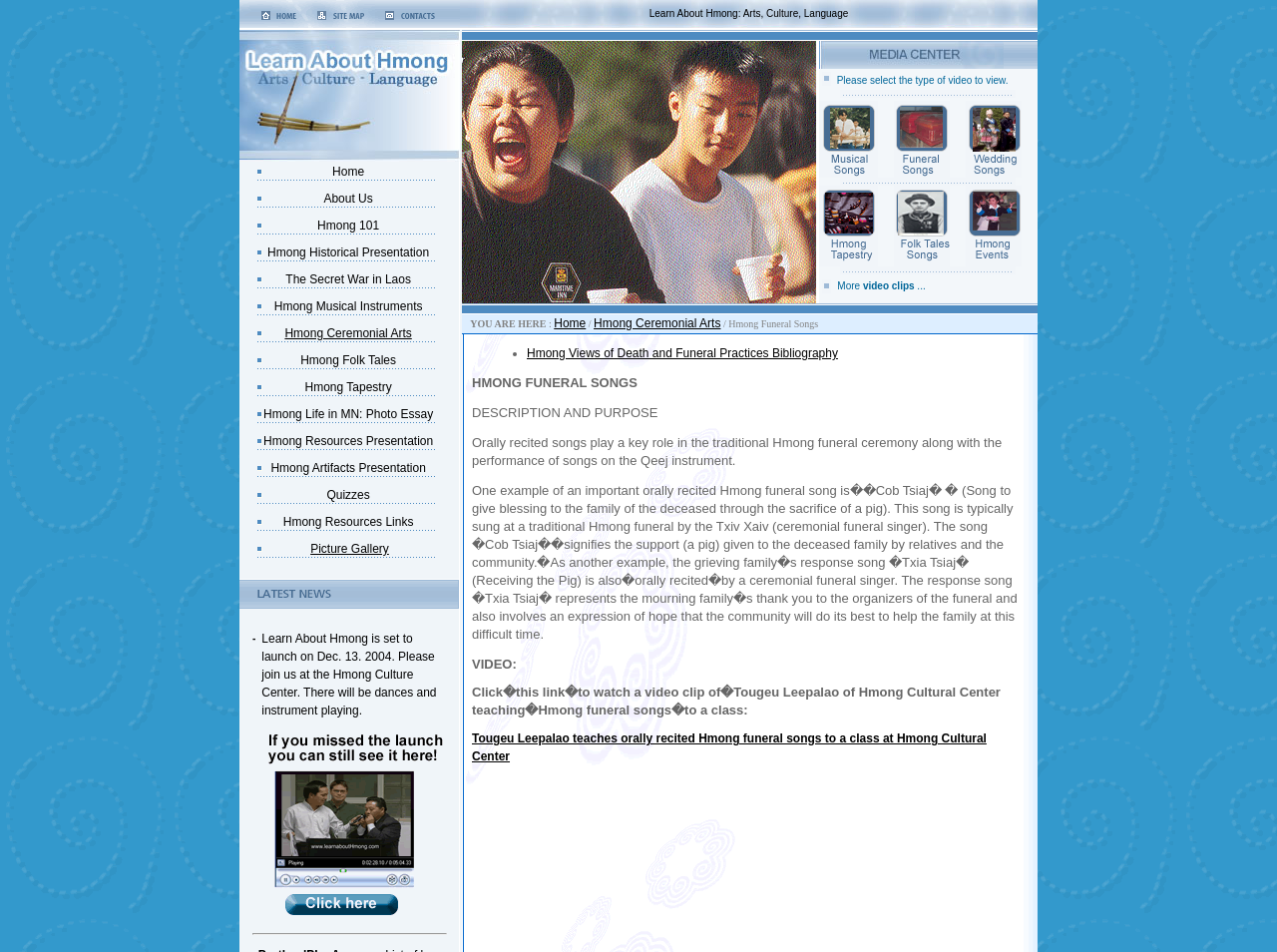Locate the bounding box coordinates of the item that should be clicked to fulfill the instruction: "View the 'Hmong 101' page".

[0.248, 0.229, 0.297, 0.244]